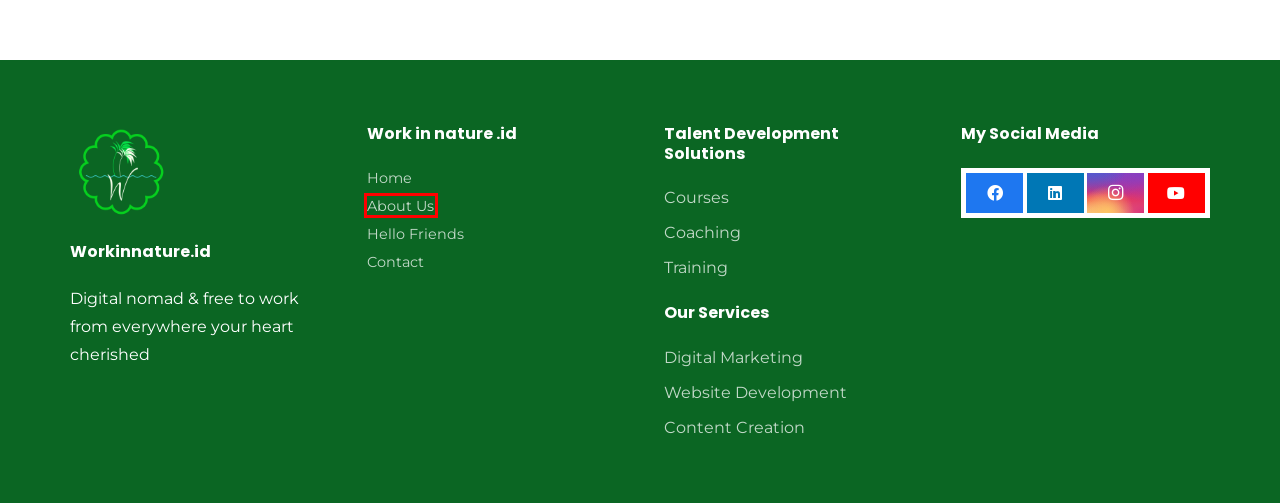A screenshot of a webpage is provided, featuring a red bounding box around a specific UI element. Identify the webpage description that most accurately reflects the new webpage after interacting with the selected element. Here are the candidates:
A. Website Development – Work In Nature Id
B. Hello Friends – Work In Nature Id
C. About Us – Work In Nature Id
D. Content Creation – Work In Nature Id
E. Contact – Work In Nature Id
F. 领英企业服务
G. Gallery – Work In Nature Id
H. Offline & Online Adventure – Beji Guwang Hidden Canyon Bali – Work In Nature Id

C